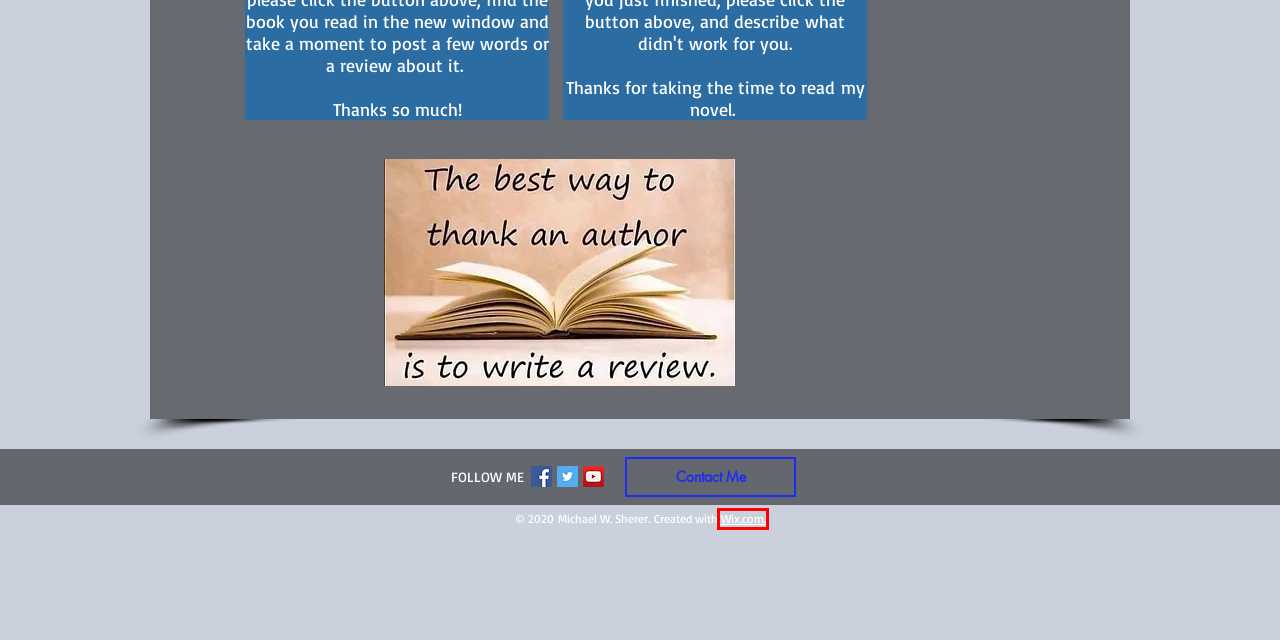You are presented with a screenshot of a webpage containing a red bounding box around a particular UI element. Select the best webpage description that matches the new webpage after clicking the element within the bounding box. Here are the candidates:
A. Thriller Writer | Michael W. Sherer Thriller Author
B. OTHER BOOKS | mysite
C. Website Builder - Create a Free Website Today | Wix.com
D. CONTACT | mysite
E. BIO: Michael W. Sherer Thriller Author
F. BLAKE SANDERS | mysite
G. TESS BARRETT | mysite
H. EMERSON WARD | mysite

C